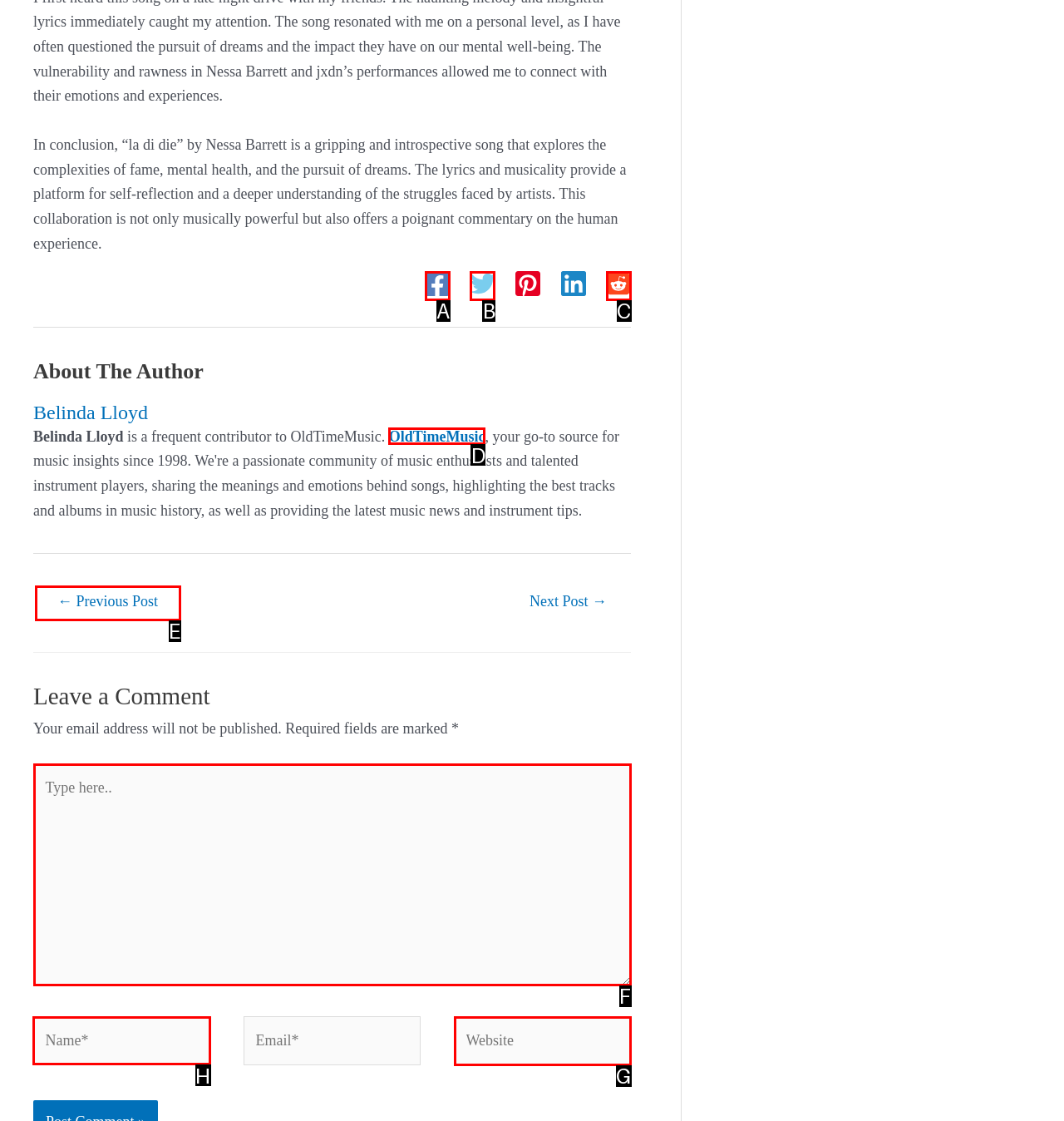Identify the correct letter of the UI element to click for this task: Enter your name
Respond with the letter from the listed options.

H